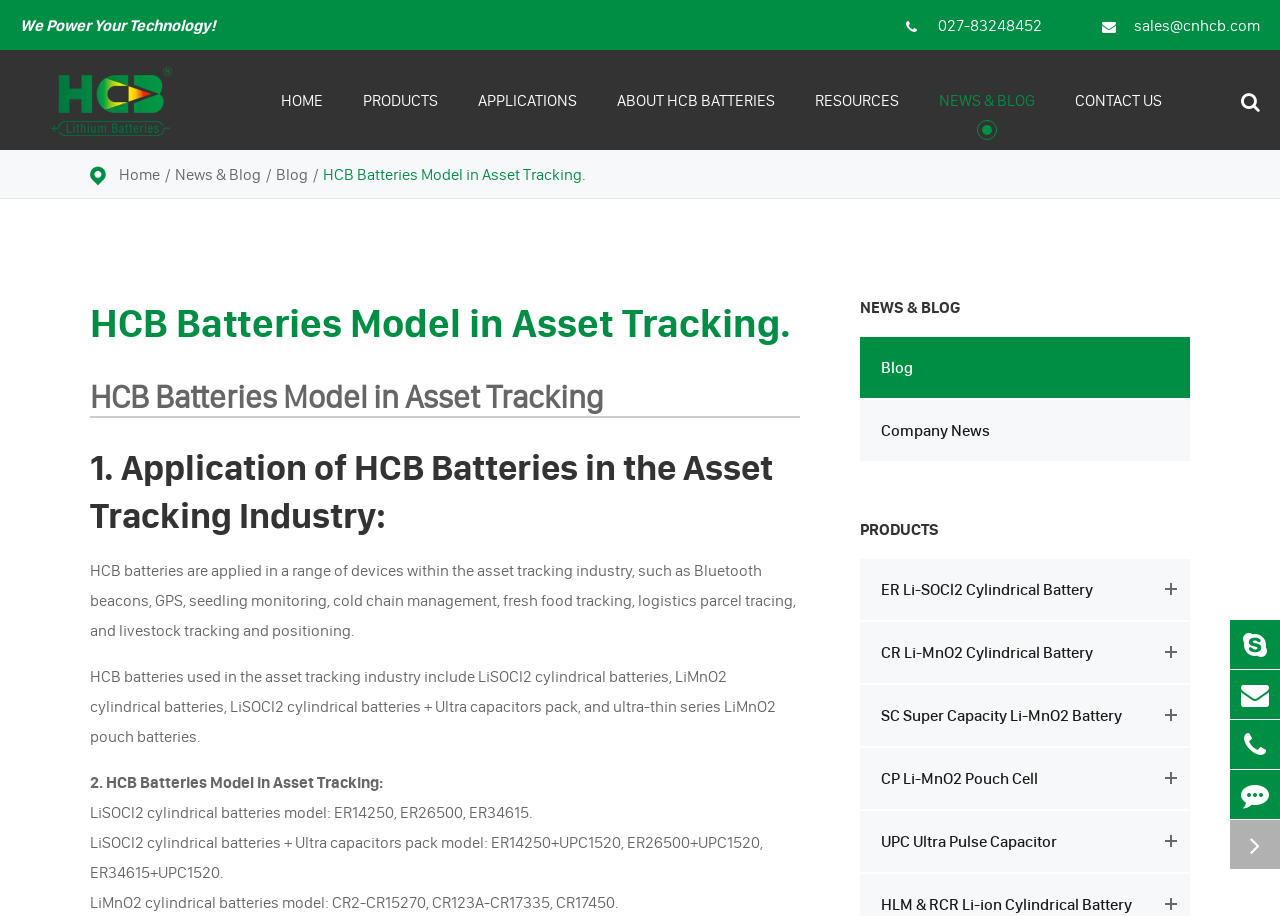Pinpoint the bounding box coordinates of the clickable area necessary to execute the following instruction: "Search for something". The coordinates should be given as four float numbers between 0 and 1, namely [left, top, right, bottom].

[0.047, 0.164, 0.953, 0.193]